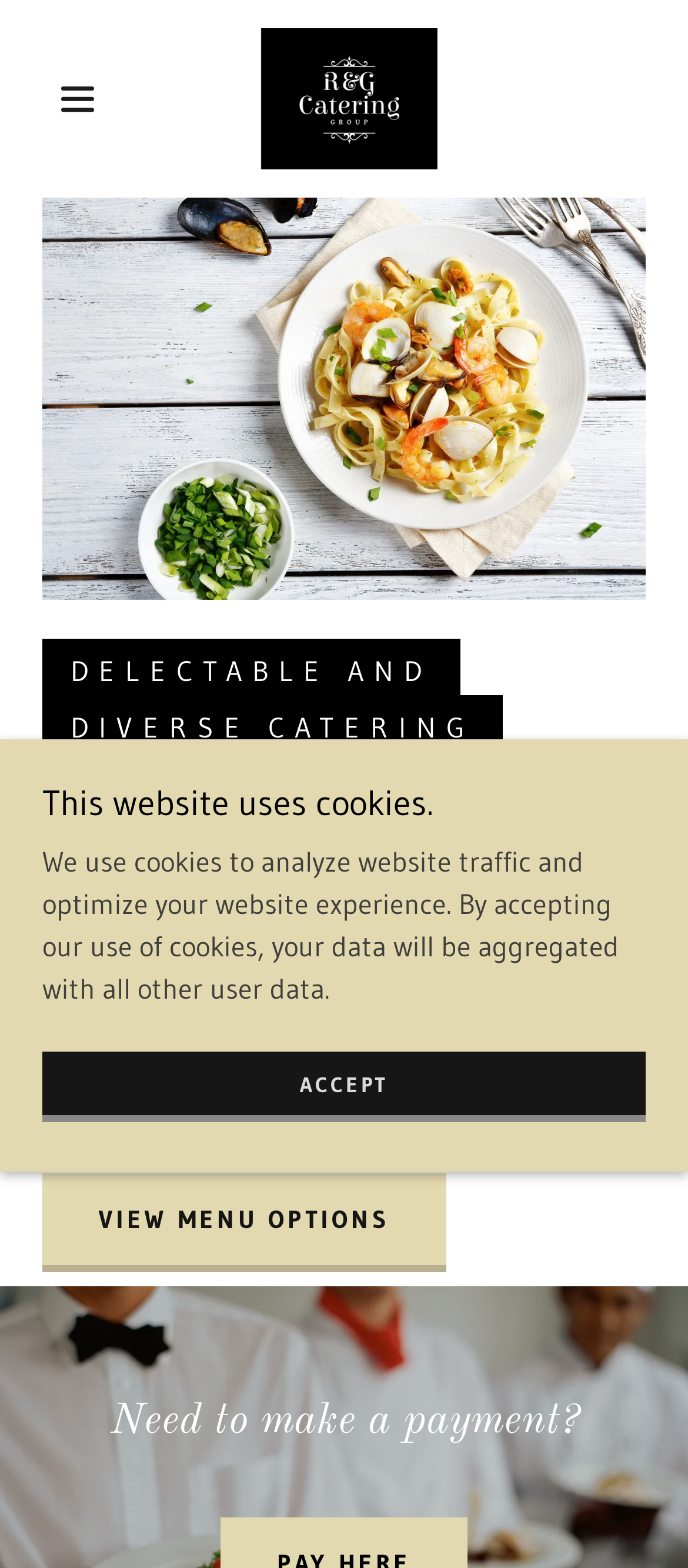Please find the bounding box for the UI component described as follows: "Accept".

[0.062, 0.671, 0.938, 0.716]